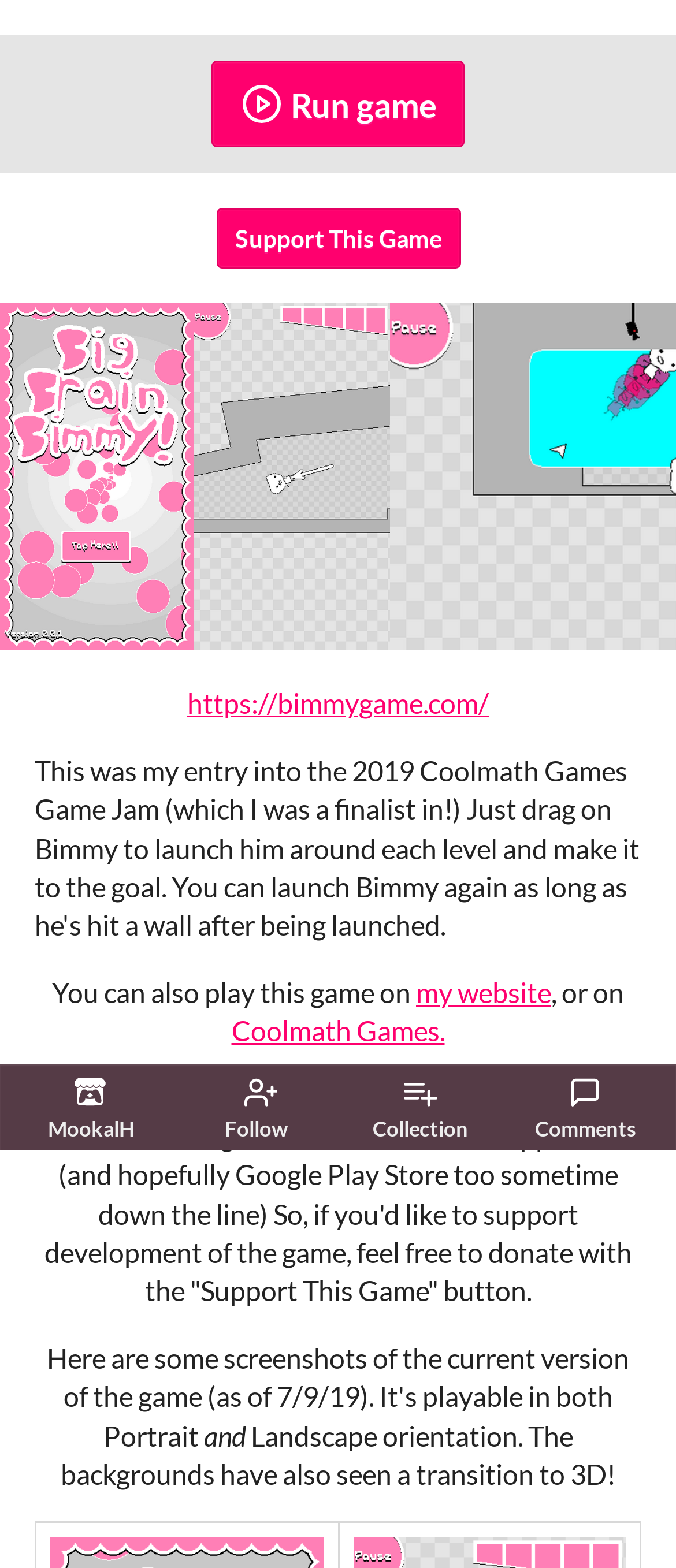Please find the bounding box coordinates of the section that needs to be clicked to achieve this instruction: "Check the comments".

[0.778, 0.682, 0.953, 0.728]